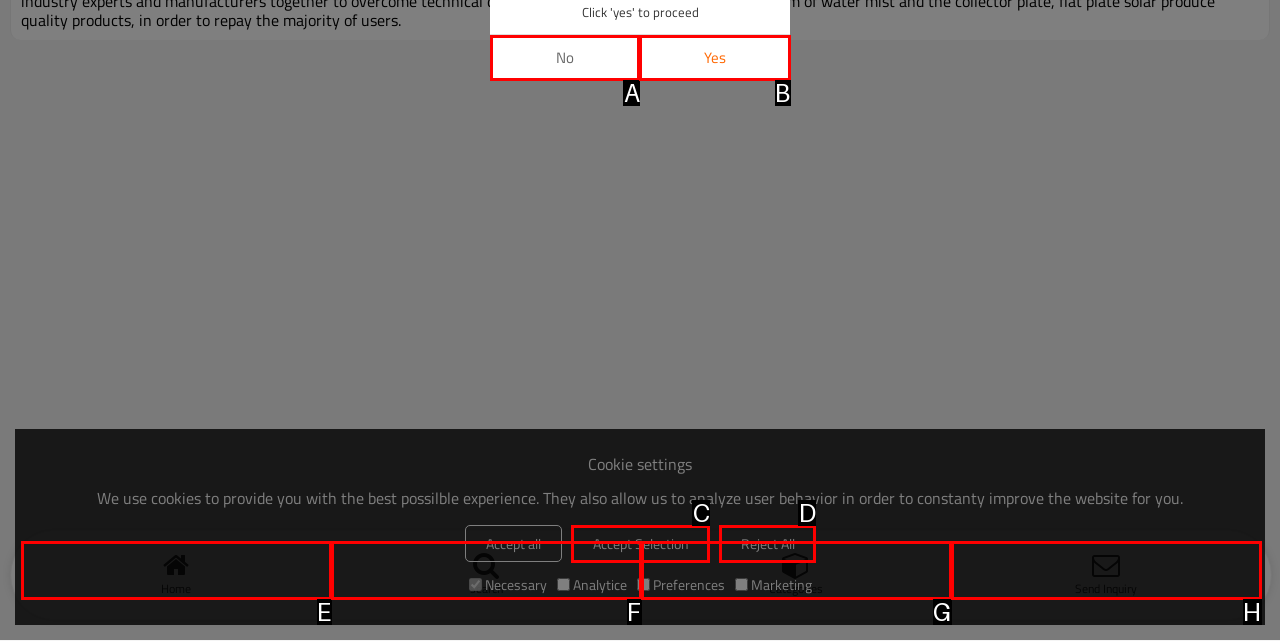From the description: title="Sharp", select the HTML element that fits best. Reply with the letter of the appropriate option.

None